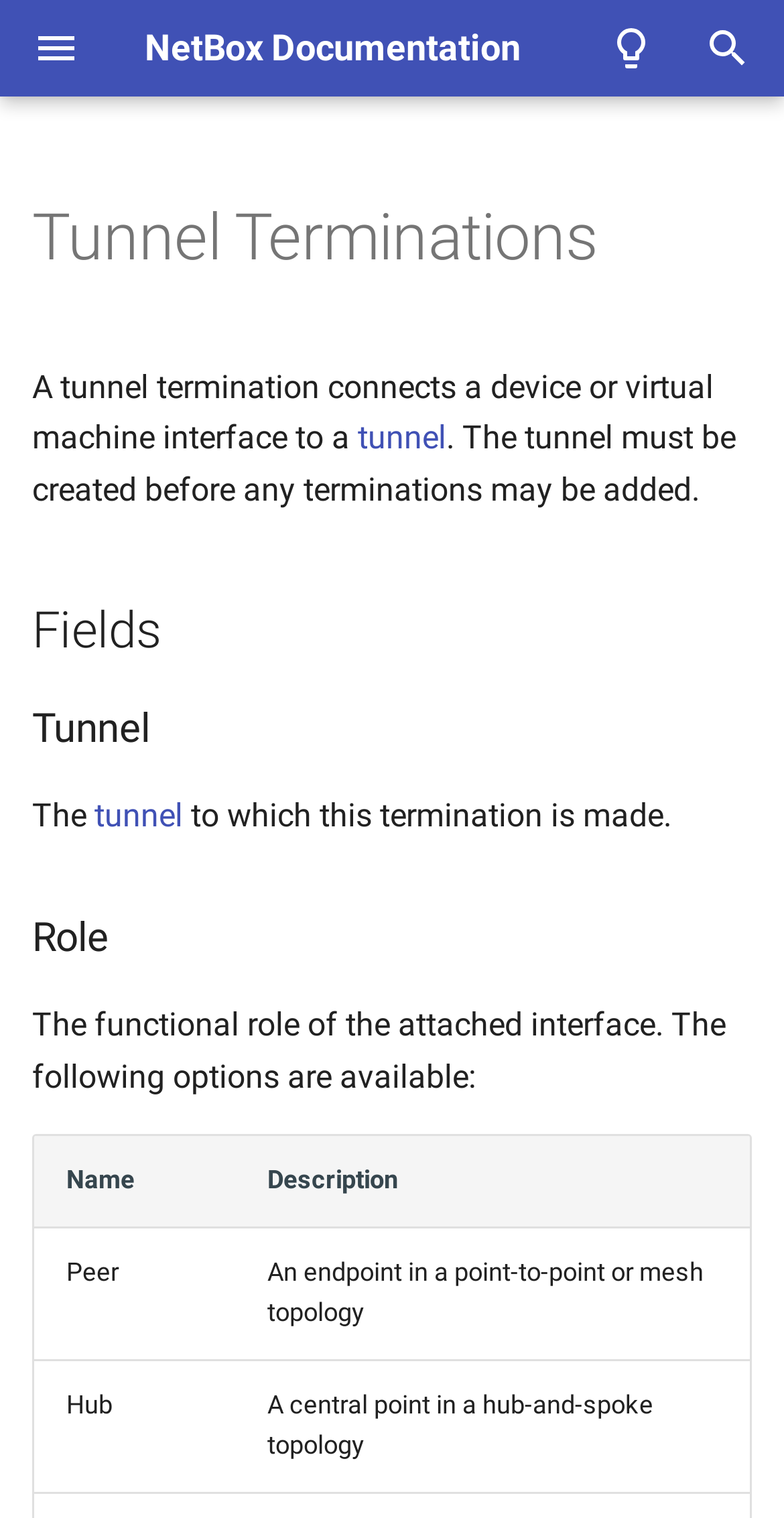Please mark the clickable region by giving the bounding box coordinates needed to complete this instruction: "View TunnelTermination documentation".

[0.249, 0.017, 0.633, 0.045]